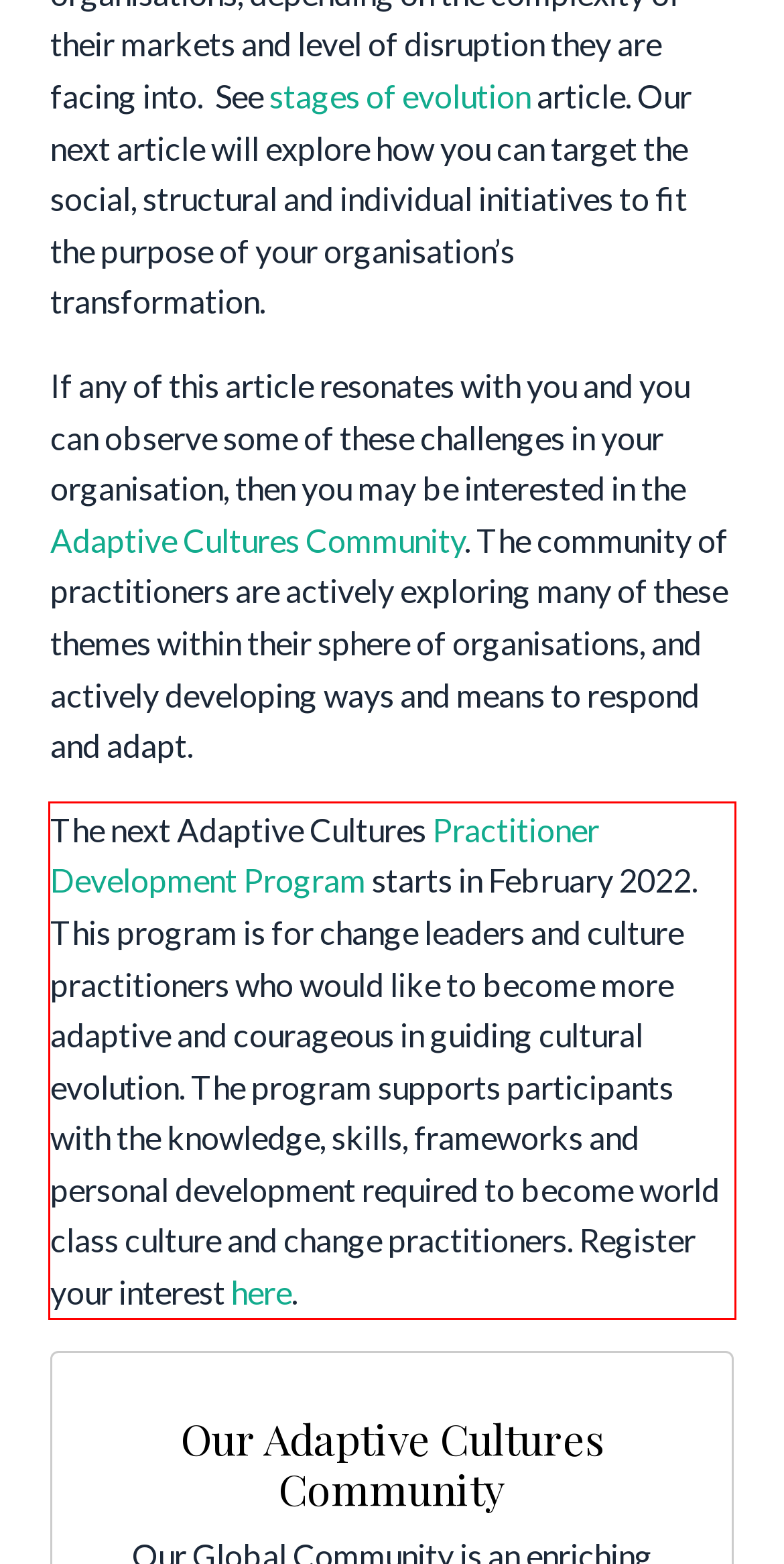Look at the provided screenshot of the webpage and perform OCR on the text within the red bounding box.

The next Adaptive Cultures Practitioner Development Program starts in February 2022. This program is for change leaders and culture practitioners who would like to become more adaptive and courageous in guiding cultural evolution. The program supports participants with the knowledge, skills, frameworks and personal development required to become world class culture and change practitioners. Register your interest here.